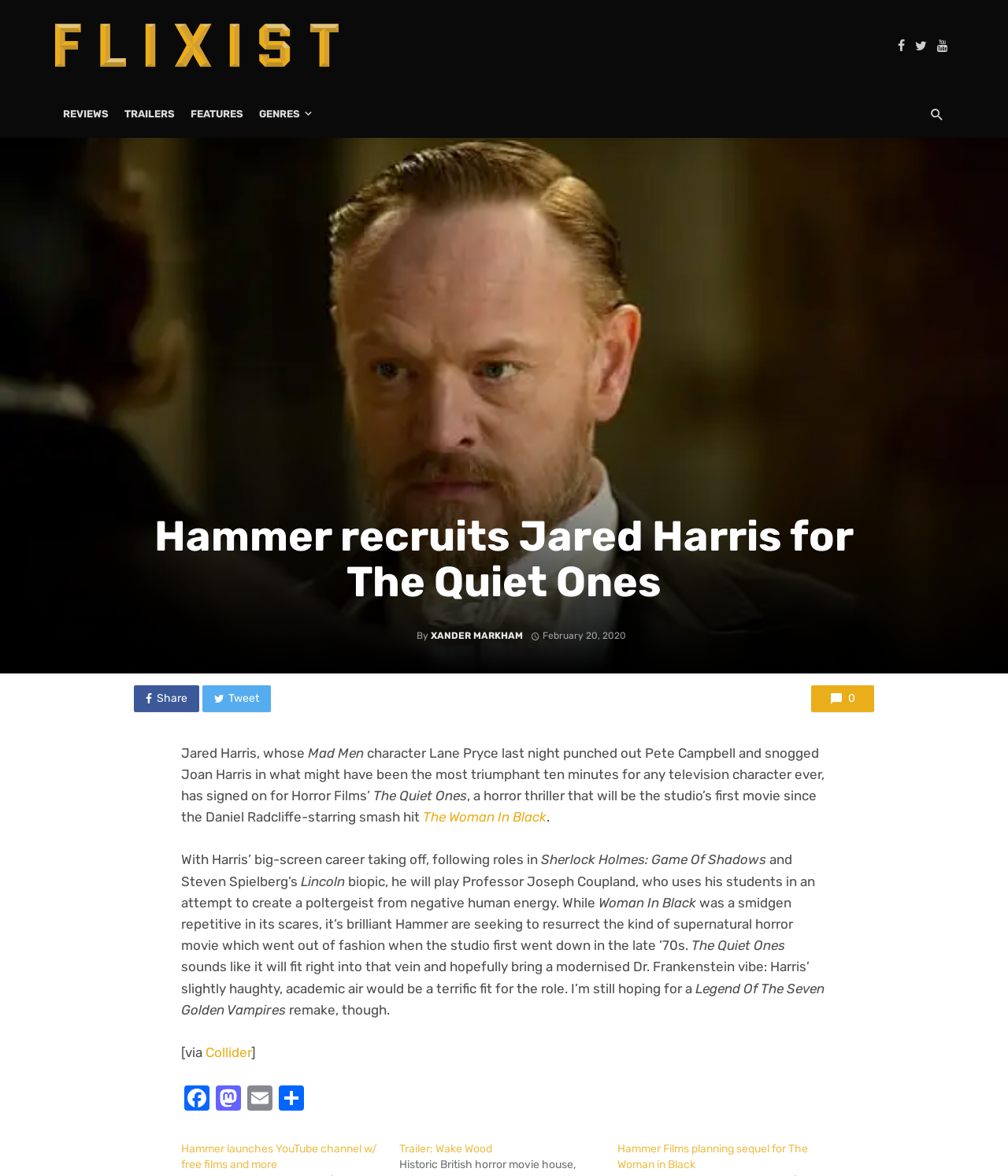Predict the bounding box for the UI component with the following description: "Xander Markham".

[0.427, 0.536, 0.518, 0.545]